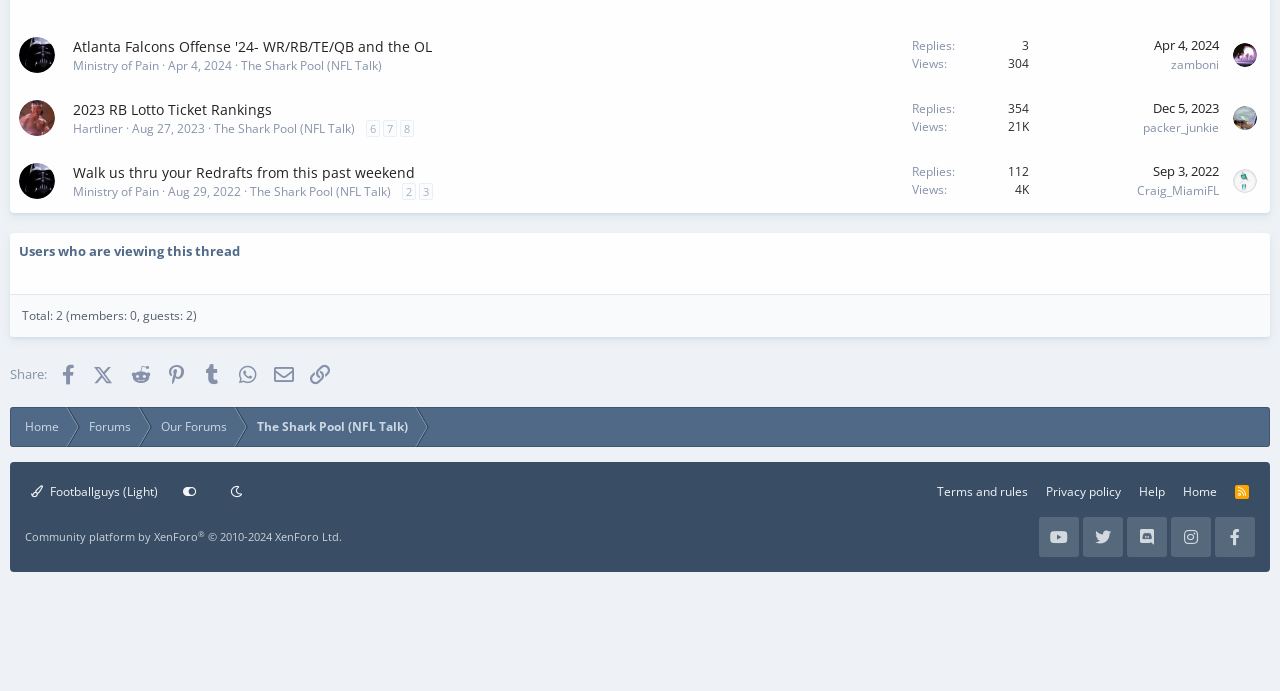Respond to the question with just a single word or phrase: 
What is the name of the first thread?

Ministry of Pain